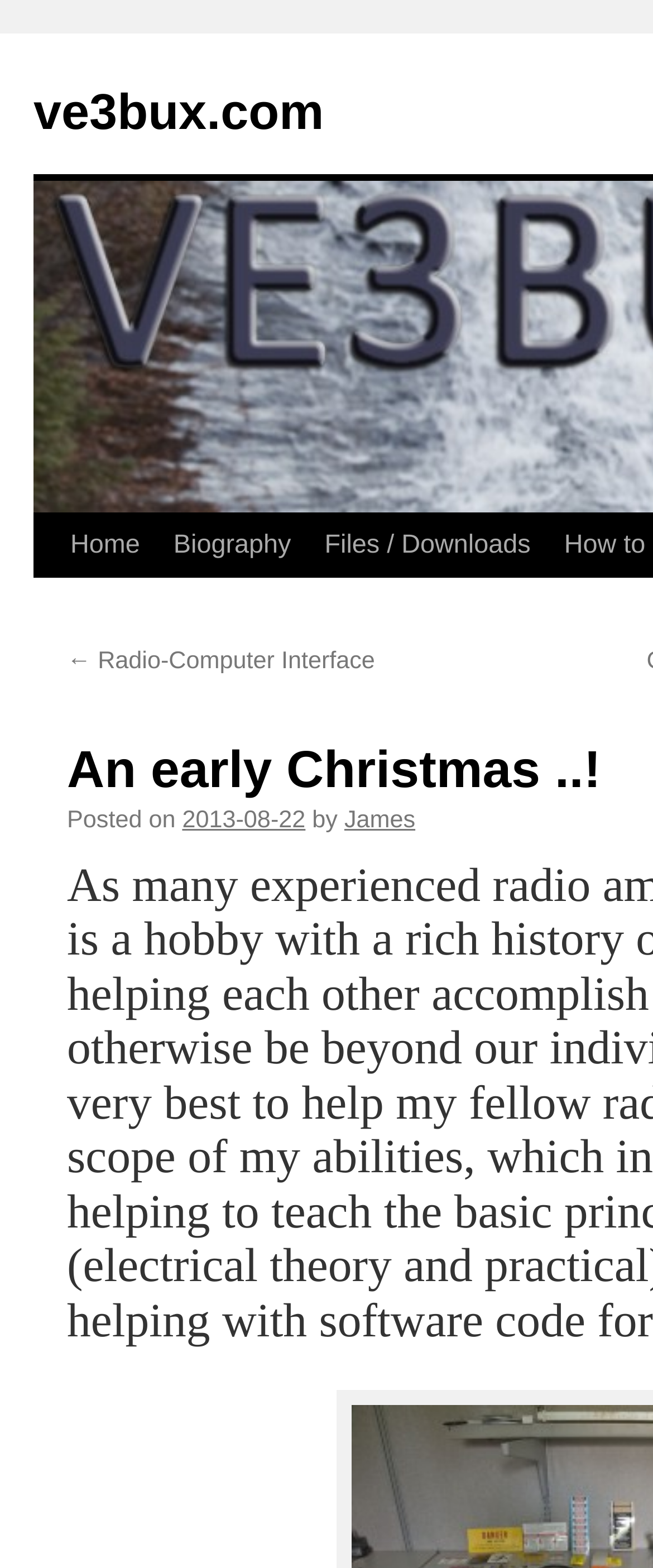What is the website's main topic?
Using the information from the image, give a concise answer in one word or a short phrase.

Radio amateur